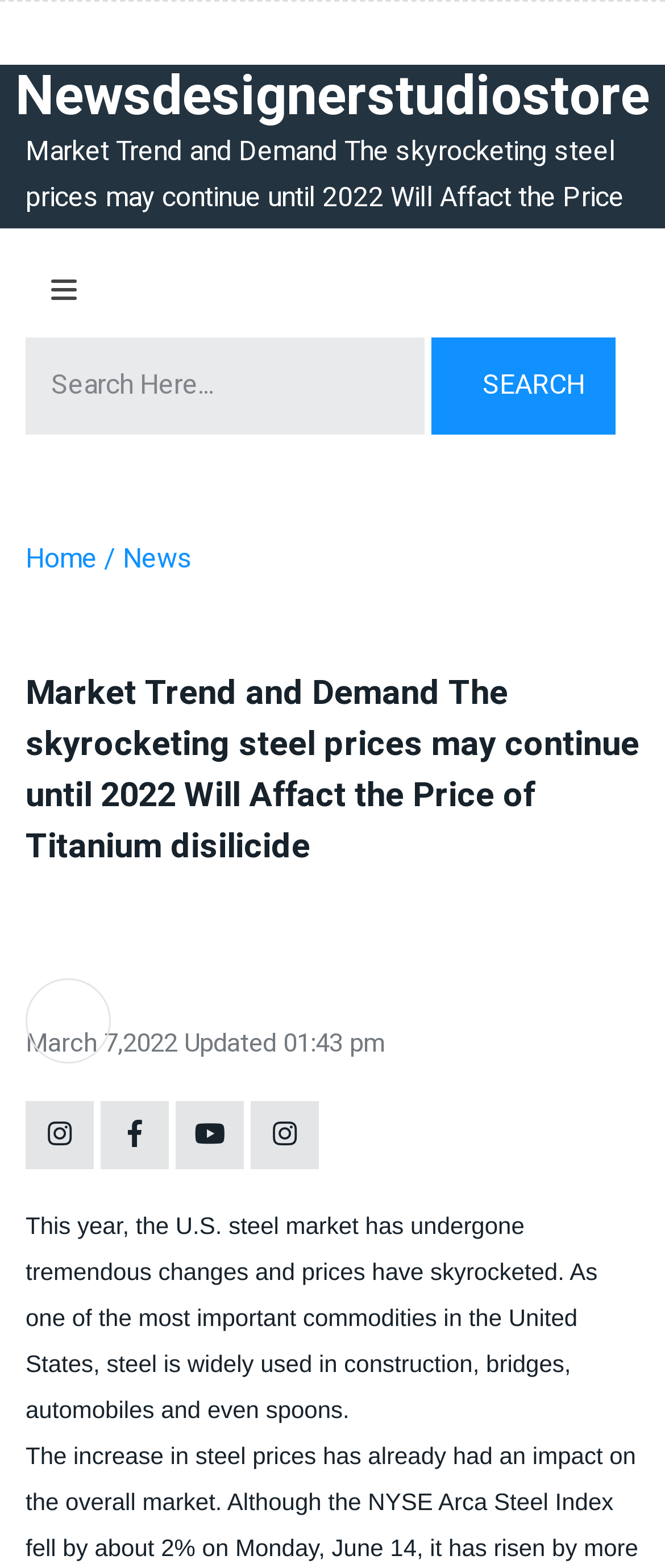What is the date of the latest news?
Can you offer a detailed and complete answer to this question?

I found the date of the latest news by looking at the link 'March 7,2022' which is likely to be the date of the news article.